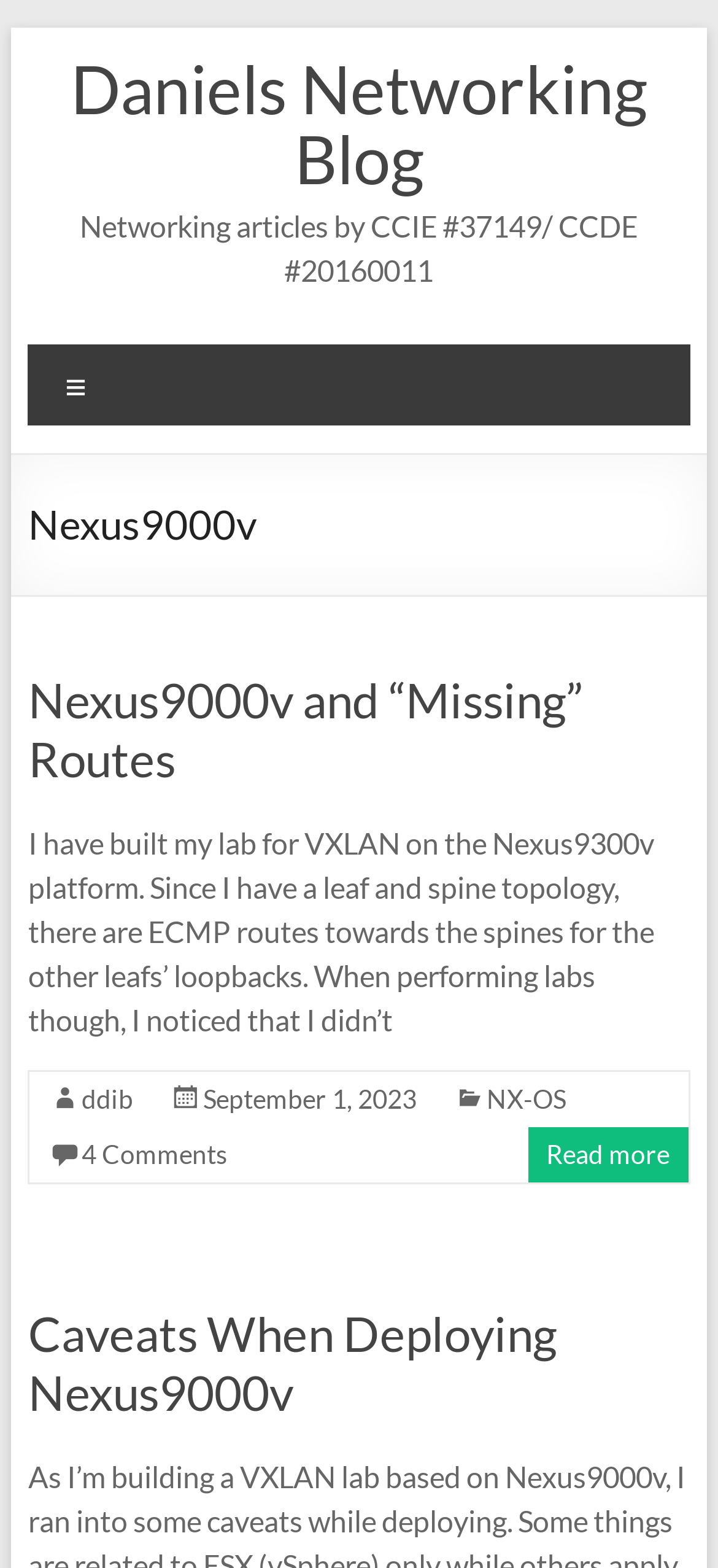What is the date of the article?
Based on the screenshot, give a detailed explanation to answer the question.

The date of the article can be found in the link element with the text 'September 1, 2023' which is located in the footer section of the webpage.